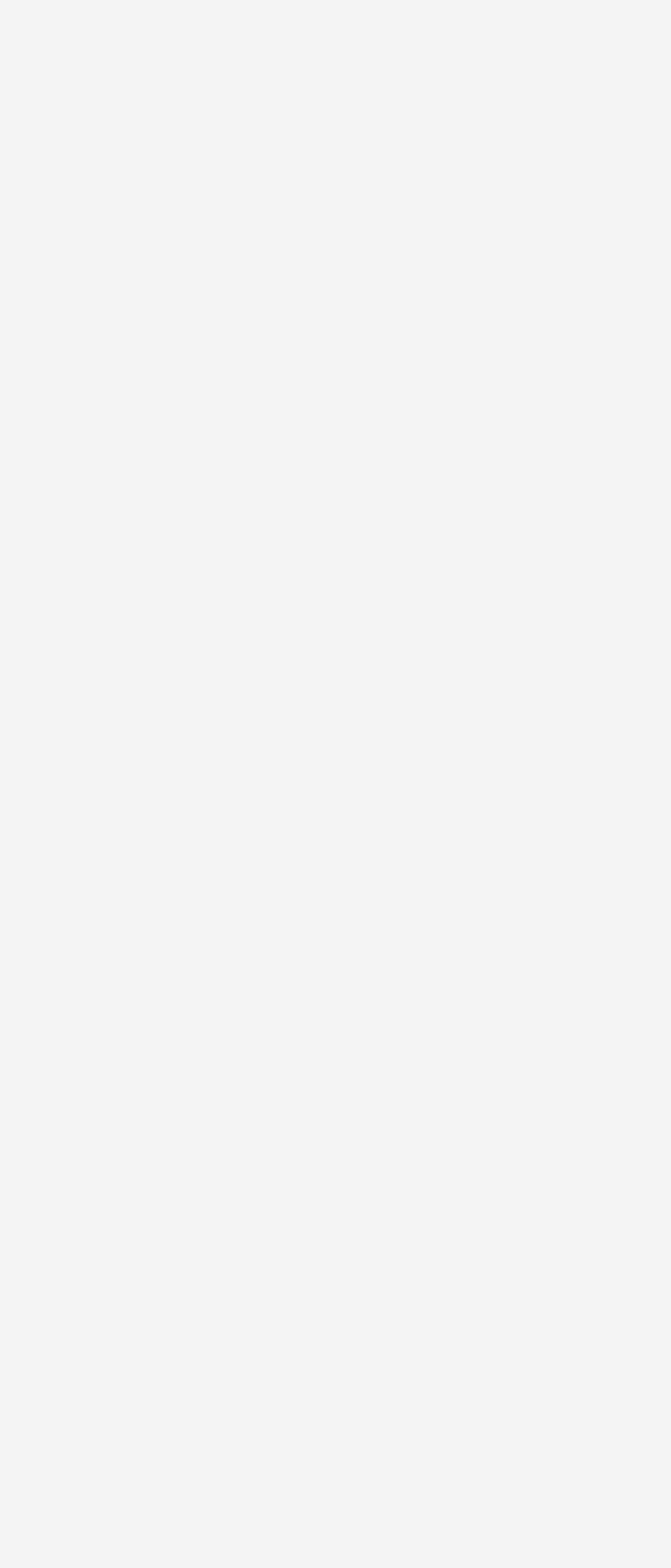Identify the bounding box coordinates of the region that needs to be clicked to carry out this instruction: "Click on the 'Oldest first' link". Provide these coordinates as four float numbers ranging from 0 to 1, i.e., [left, top, right, bottom].

[0.62, 0.009, 0.928, 0.053]